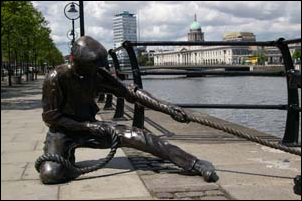What is the atmosphere of the scene?
Please ensure your answer to the question is detailed and covers all necessary aspects.

The caption describes the scene as having an urban atmosphere, which is created by the presence of the Dublin skyline, paved walkway, and buildings like the Dublin One building in the background.